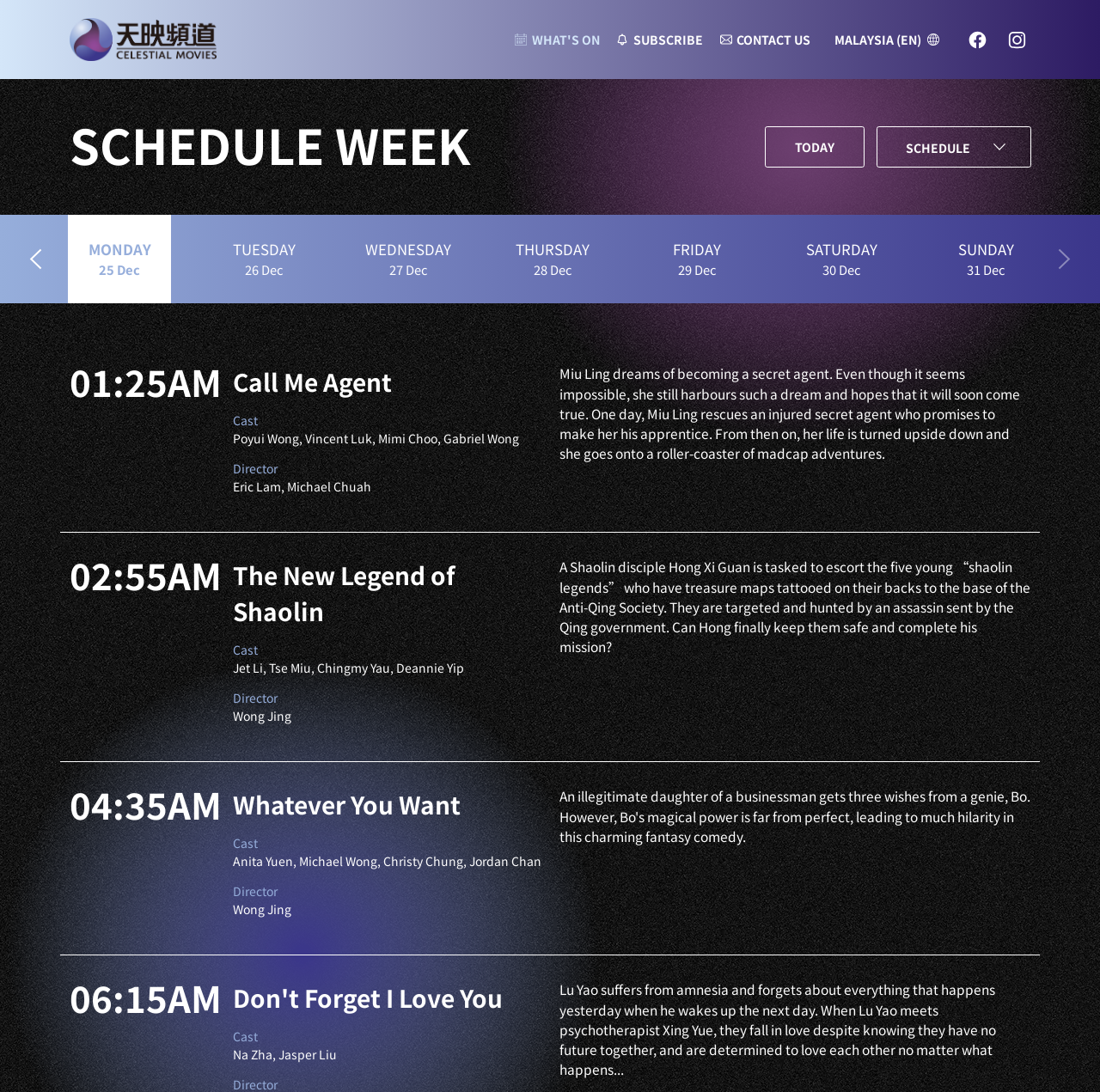Please give a one-word or short phrase response to the following question: 
What is the title of the first movie shown?

Call Me Agent